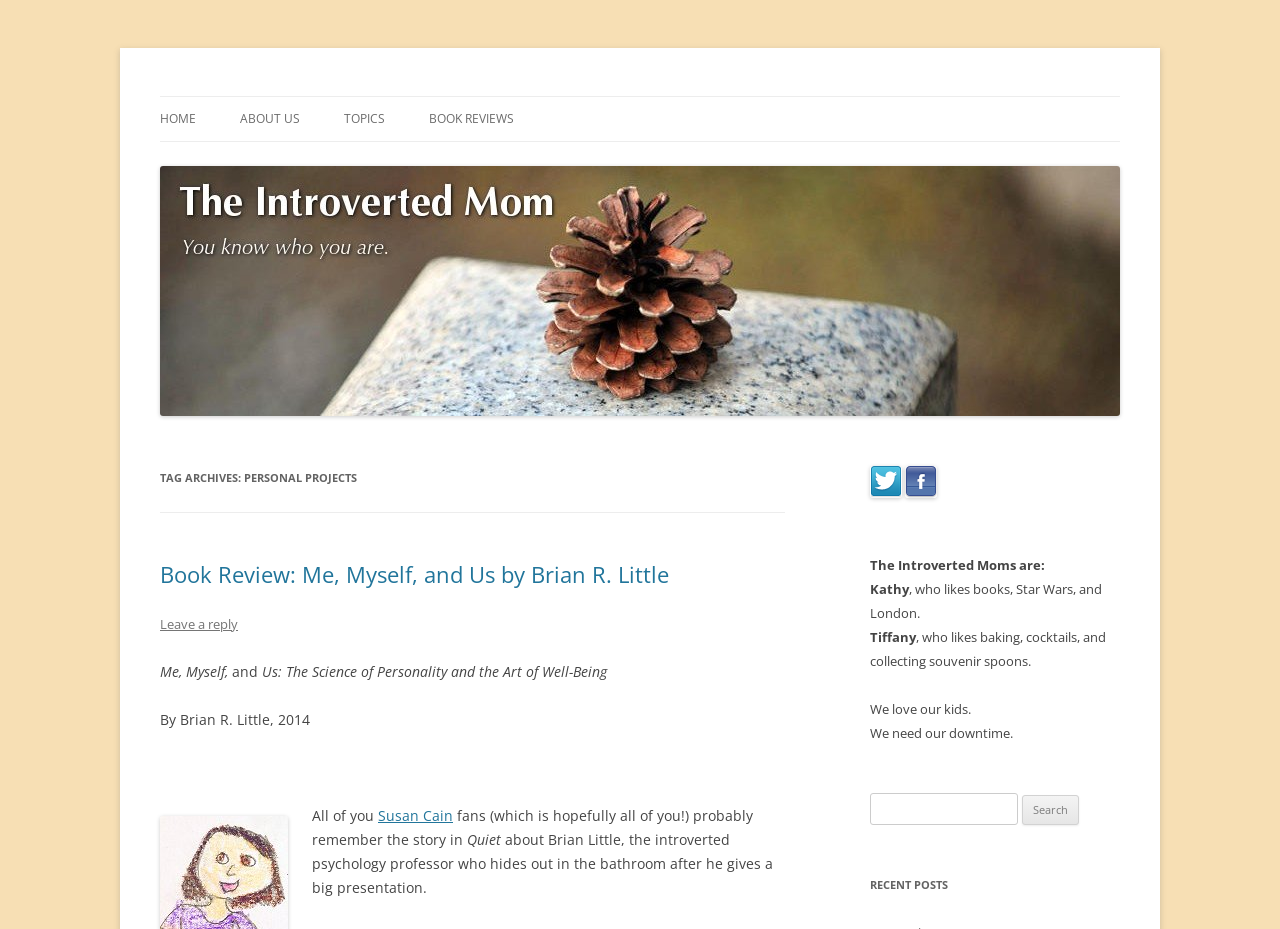What is the purpose of the search box?
Please provide a single word or phrase as the answer based on the screenshot.

To search the blog